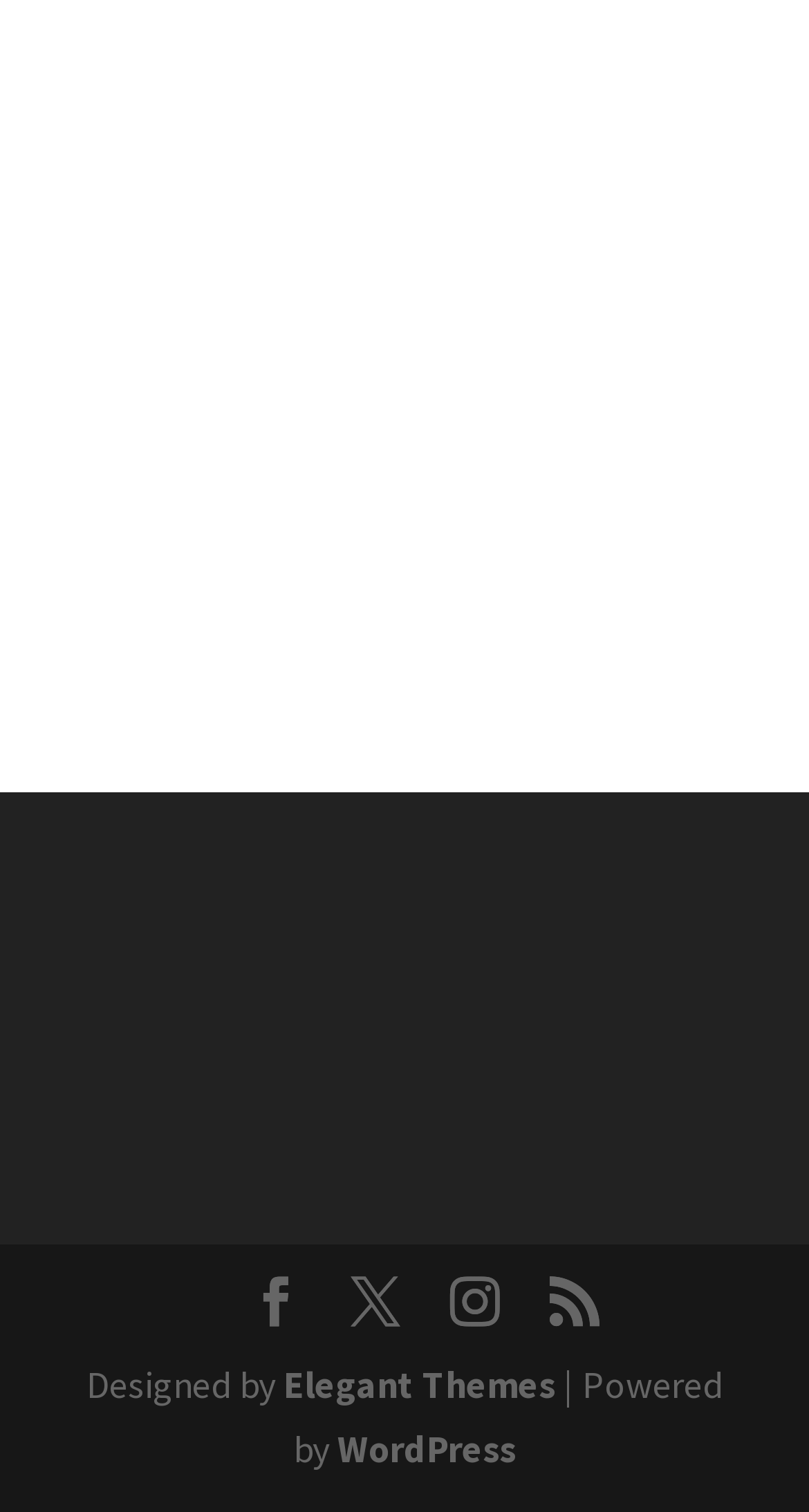How many social media links are there?
Using the image as a reference, deliver a detailed and thorough answer to the question.

There are four social media links at the bottom of the webpage, represented by icons '', '', '', and ''.